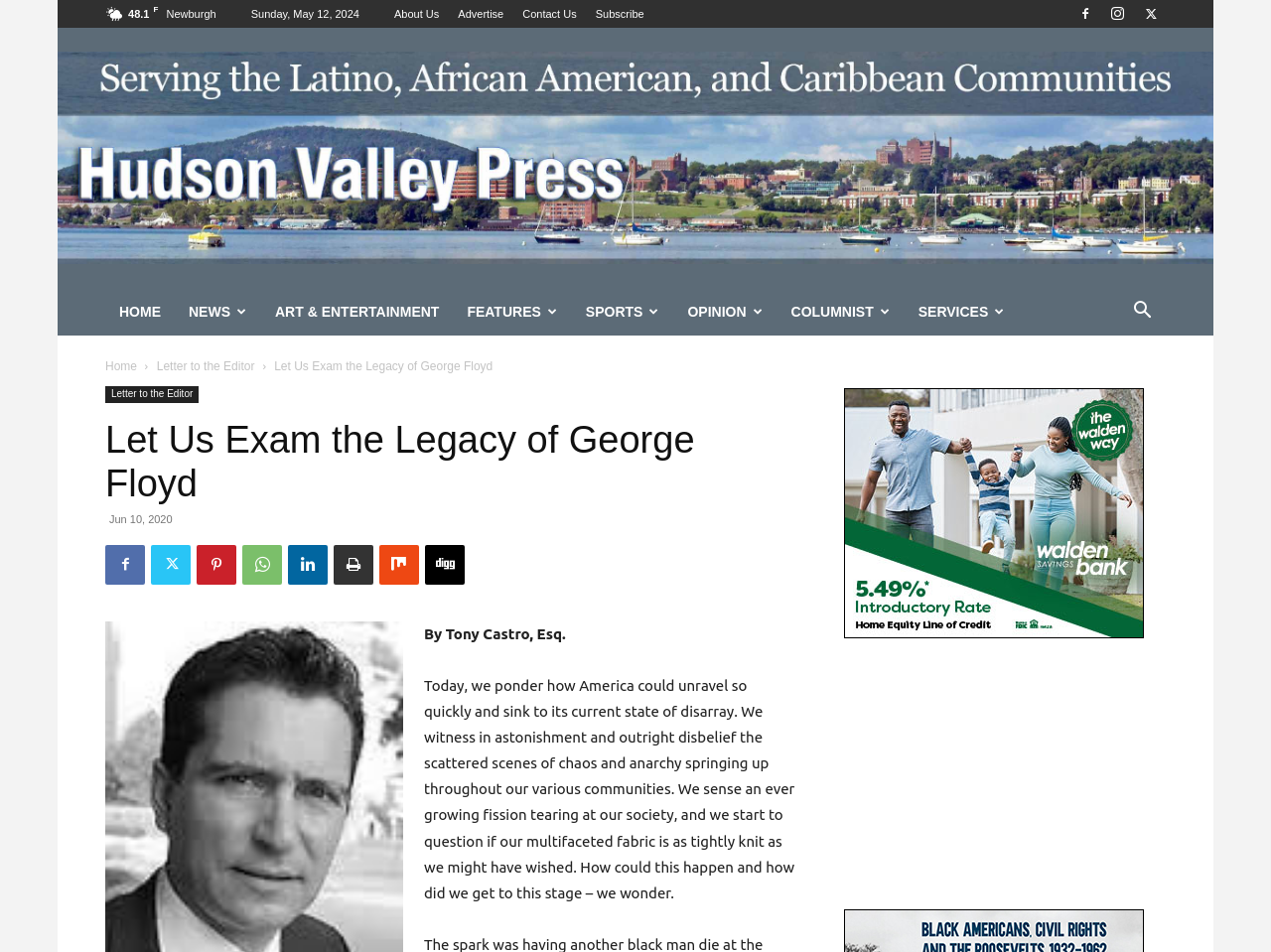Use the details in the image to answer the question thoroughly: 
What is the category of the article?

I found the category of the article by looking at the link element within the header section, which contains the text 'OPINION' and has a bounding box coordinate that indicates it is located near other category links.